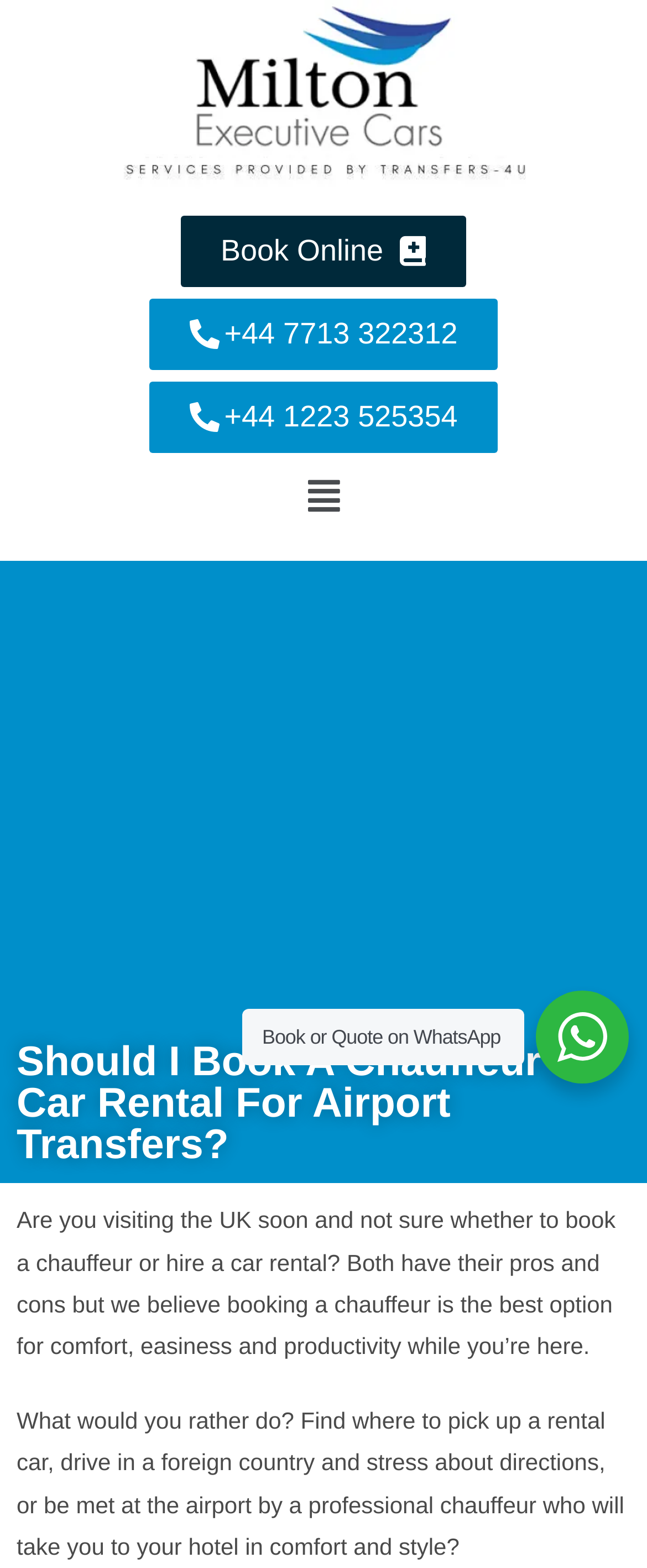What will a professional chauffeur do?
Based on the visual details in the image, please answer the question thoroughly.

I read the text on the webpage, which describes the benefits of booking a chauffeur. It mentions that a professional chauffeur will take you to your hotel in comfort and style, which implies that this is one of the services provided by a chauffeur.